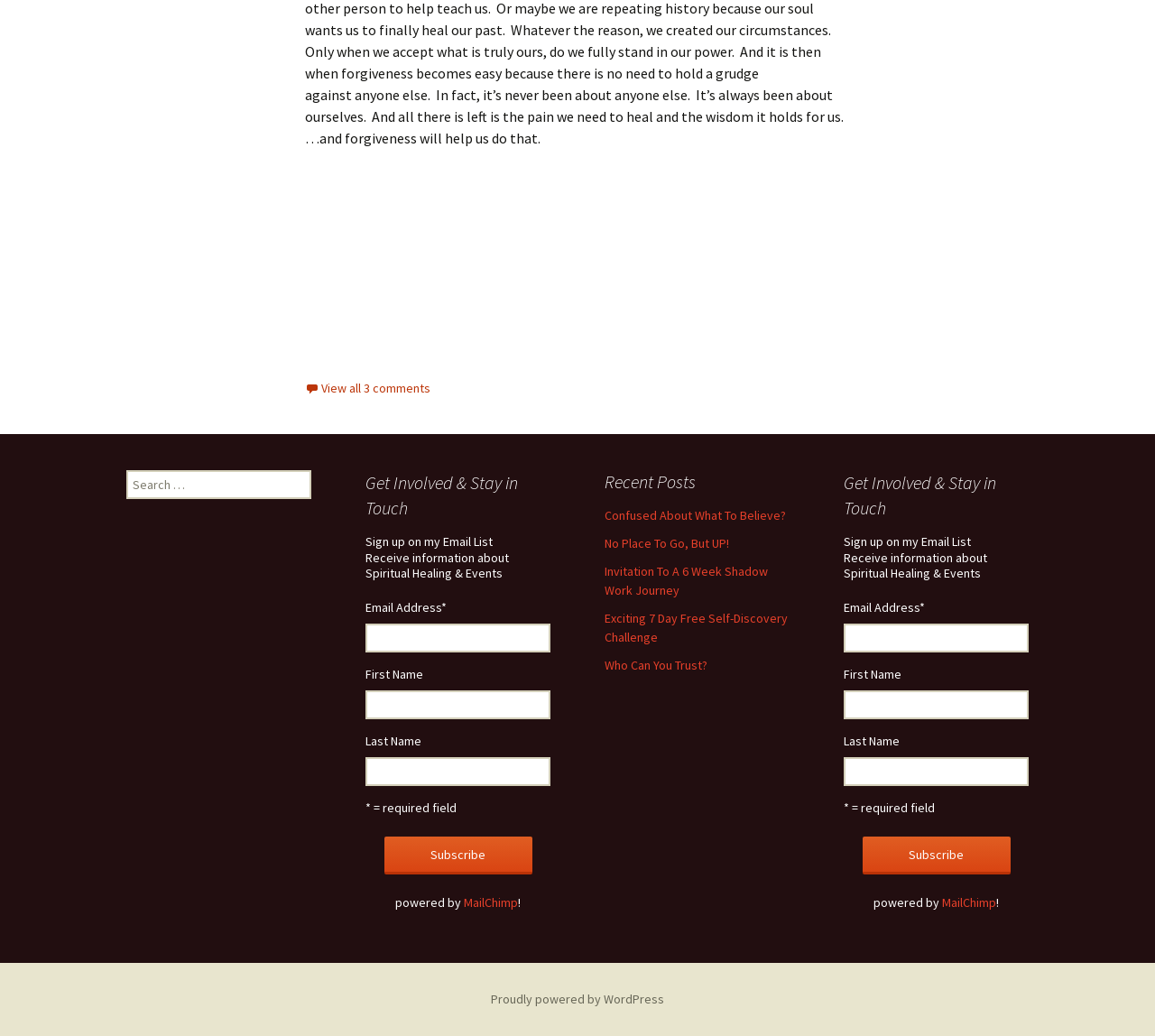What is the platform used to power the website?
Answer the question in as much detail as possible.

At the bottom of the webpage, there is a link that says 'Proudly powered by WordPress', indicating that the website is built using the WordPress platform.